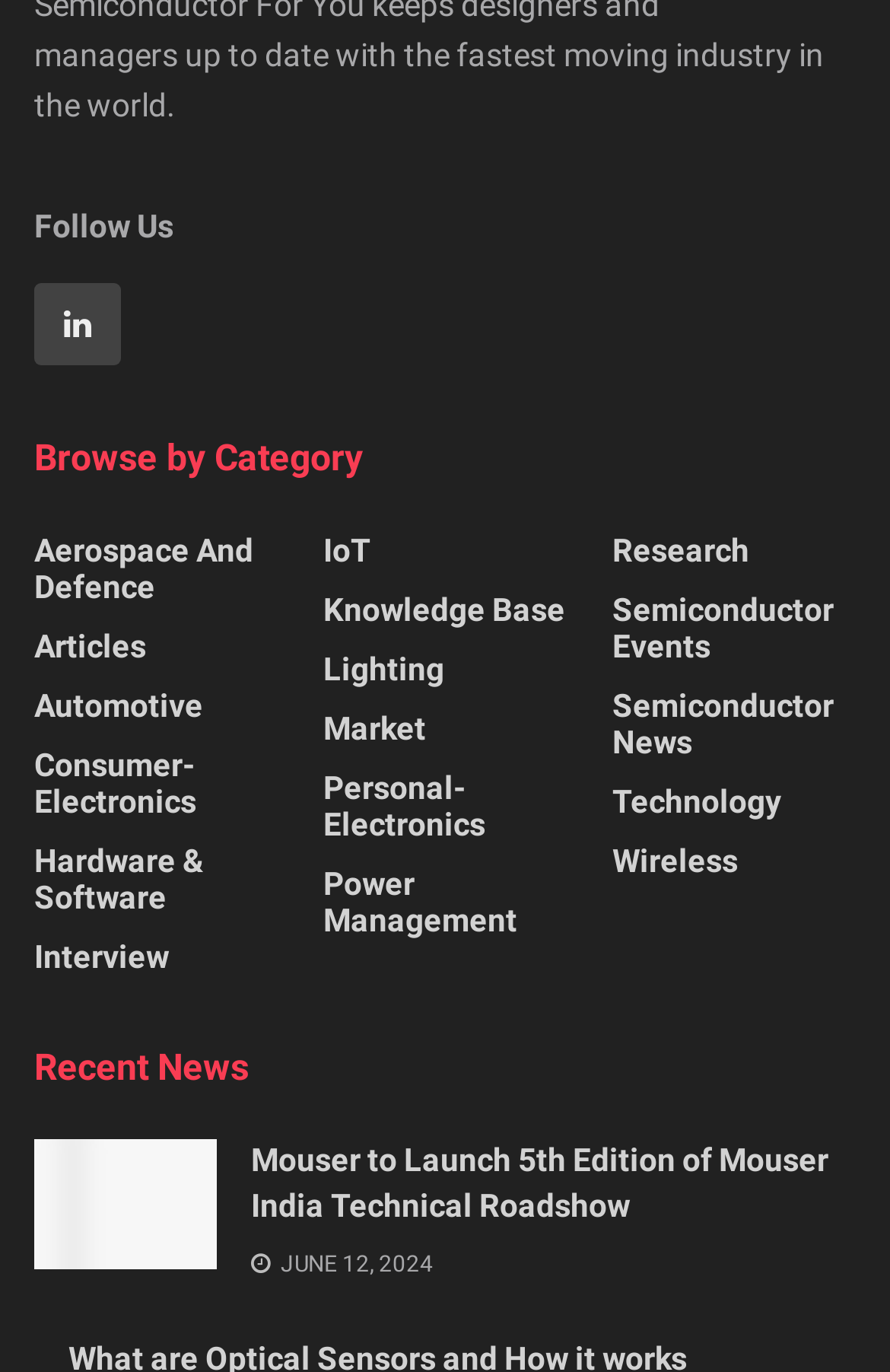Please identify the bounding box coordinates of the area that needs to be clicked to follow this instruction: "Explore Semiconductor News".

[0.688, 0.5, 0.961, 0.553]